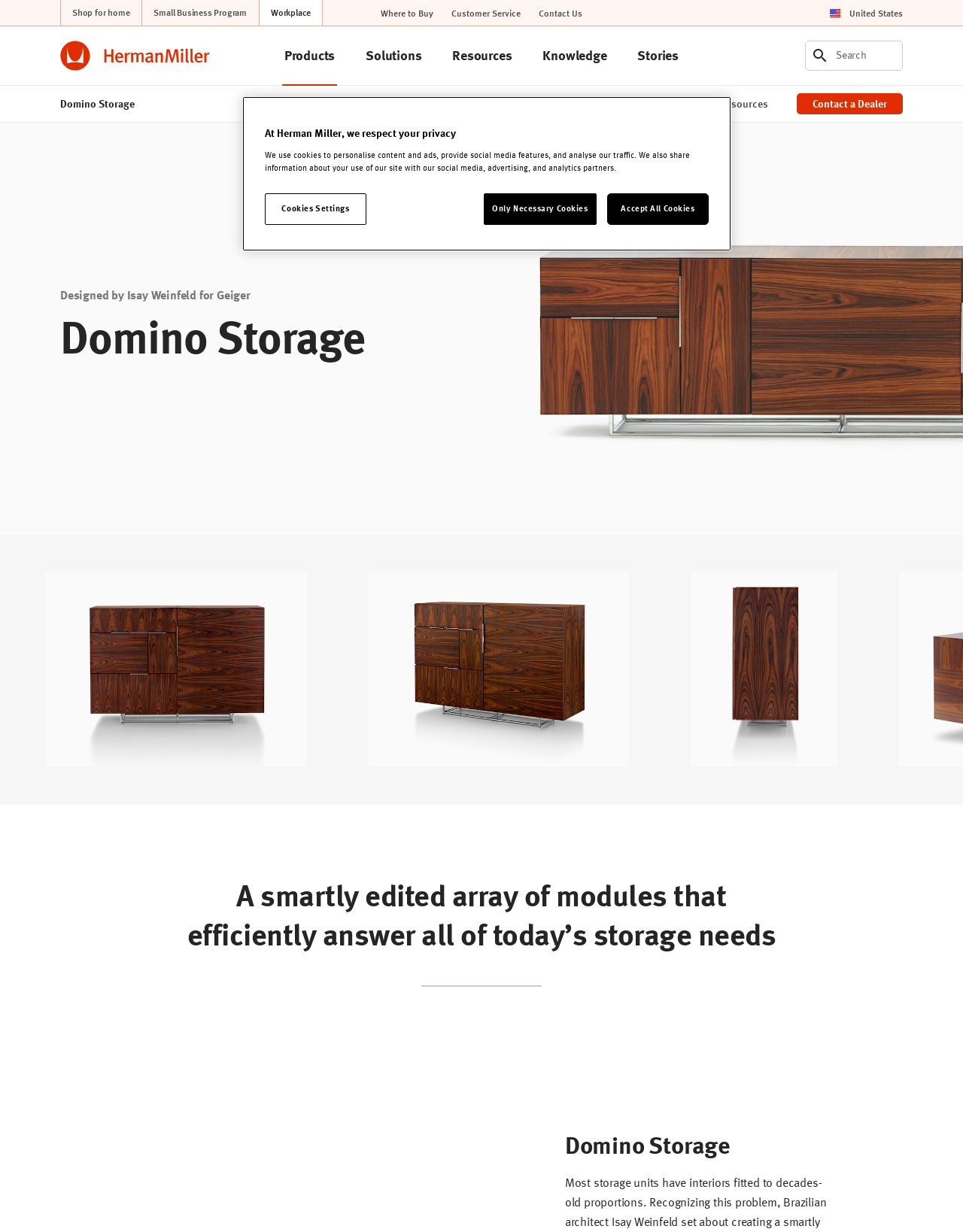From the given element description: "Overview", find the bounding box for the UI element. Provide the coordinates as four float numbers between 0 and 1, in the order [left, top, right, bottom].

[0.591, 0.07, 0.641, 0.099]